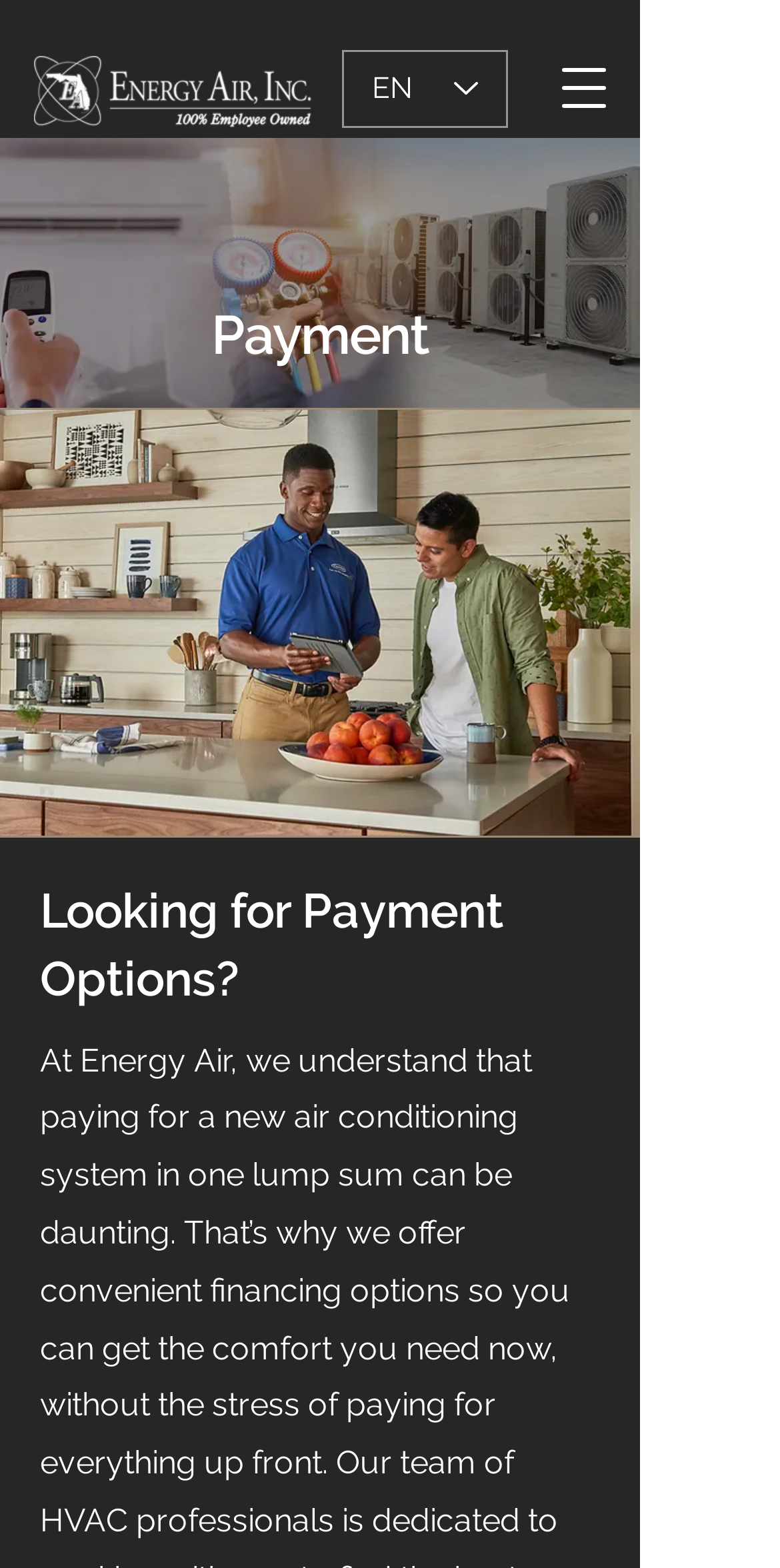Analyze the image and give a detailed response to the question:
What language is currently selected?

The language selector is located at the top right corner of the webpage, and it currently shows 'EN' which indicates that English is the selected language.